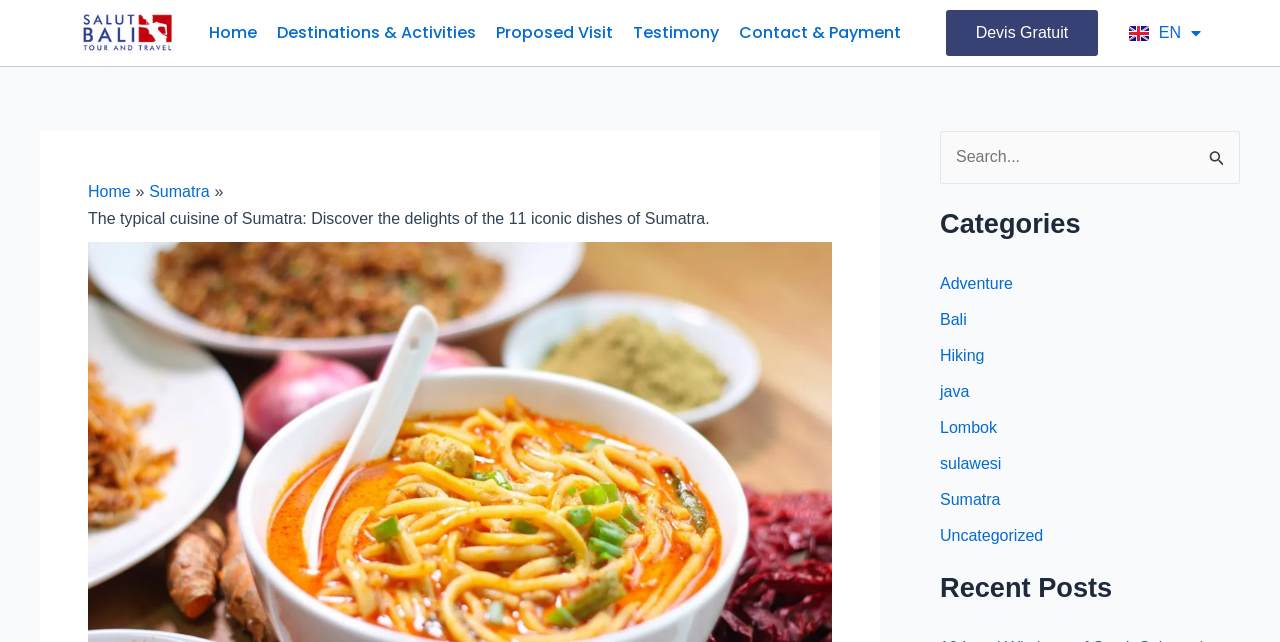Identify the bounding box for the UI element that is described as follows: "Proposed Visit".

[0.379, 0.016, 0.486, 0.087]